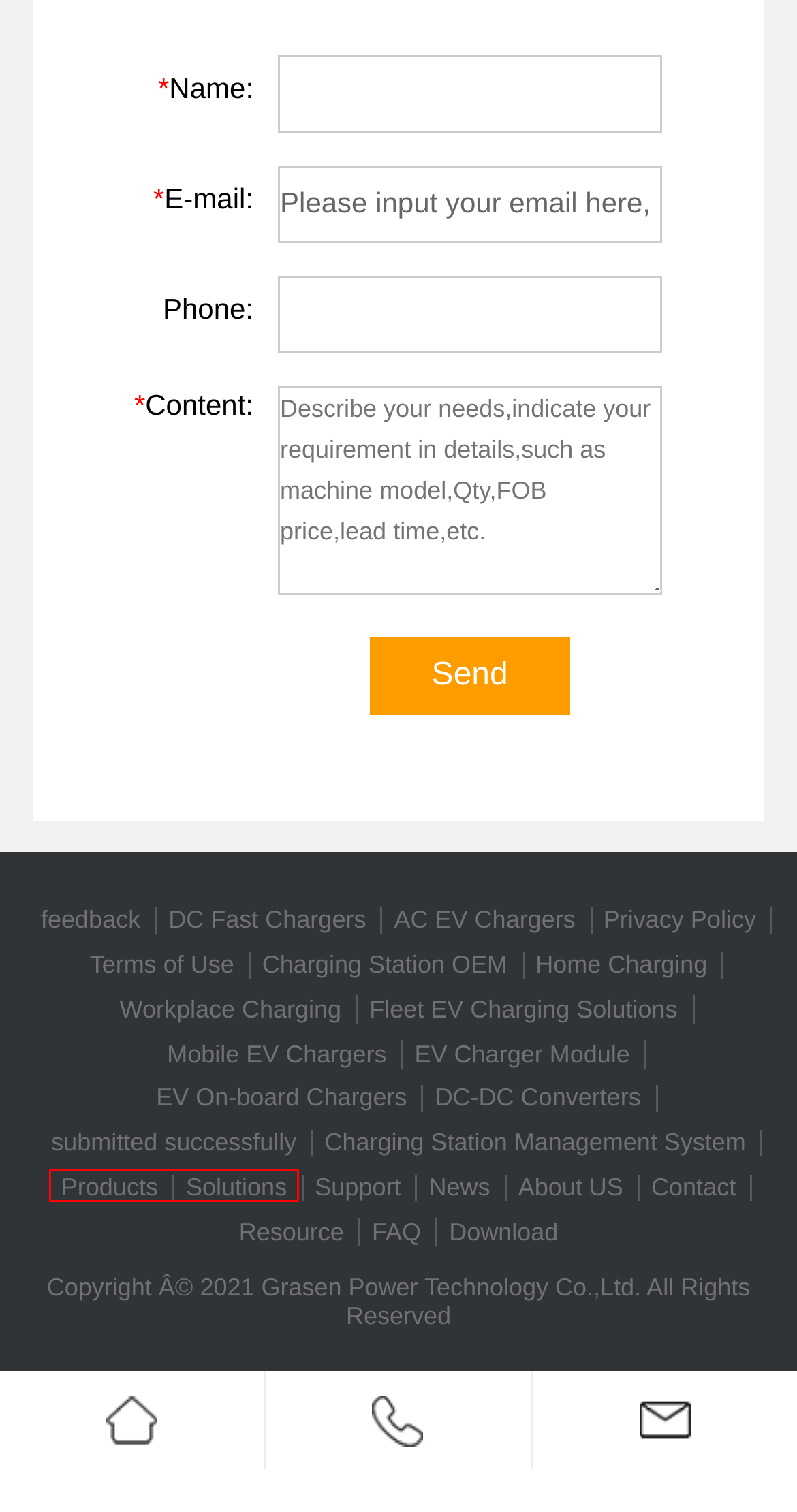Analyze the given webpage screenshot and identify the UI element within the red bounding box. Select the webpage description that best matches what you expect the new webpage to look like after clicking the element. Here are the candidates:
A. FAQ-Support-Grasen.com
B. submitted successfully-Grasen.com
C. Resource-Support-Grasen.com
D. Charging Station Management System -Solutions-Grasen.com
E. Privacy of Grasen Power | Grasen.com
F. feedback-Grasen.com
G. Download-Grasen.com
H. Term of Use | Grasen.com

B